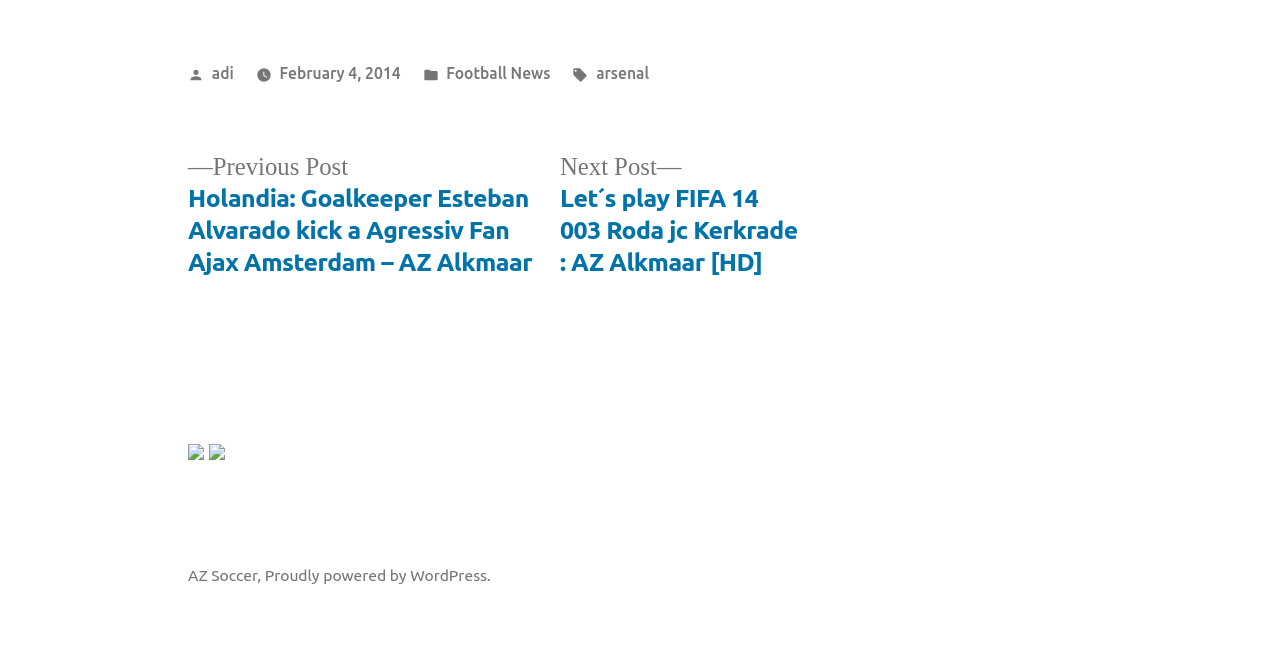Please find the bounding box coordinates of the element's region to be clicked to carry out this instruction: "View the 'arsenal' tag".

[0.466, 0.097, 0.507, 0.125]